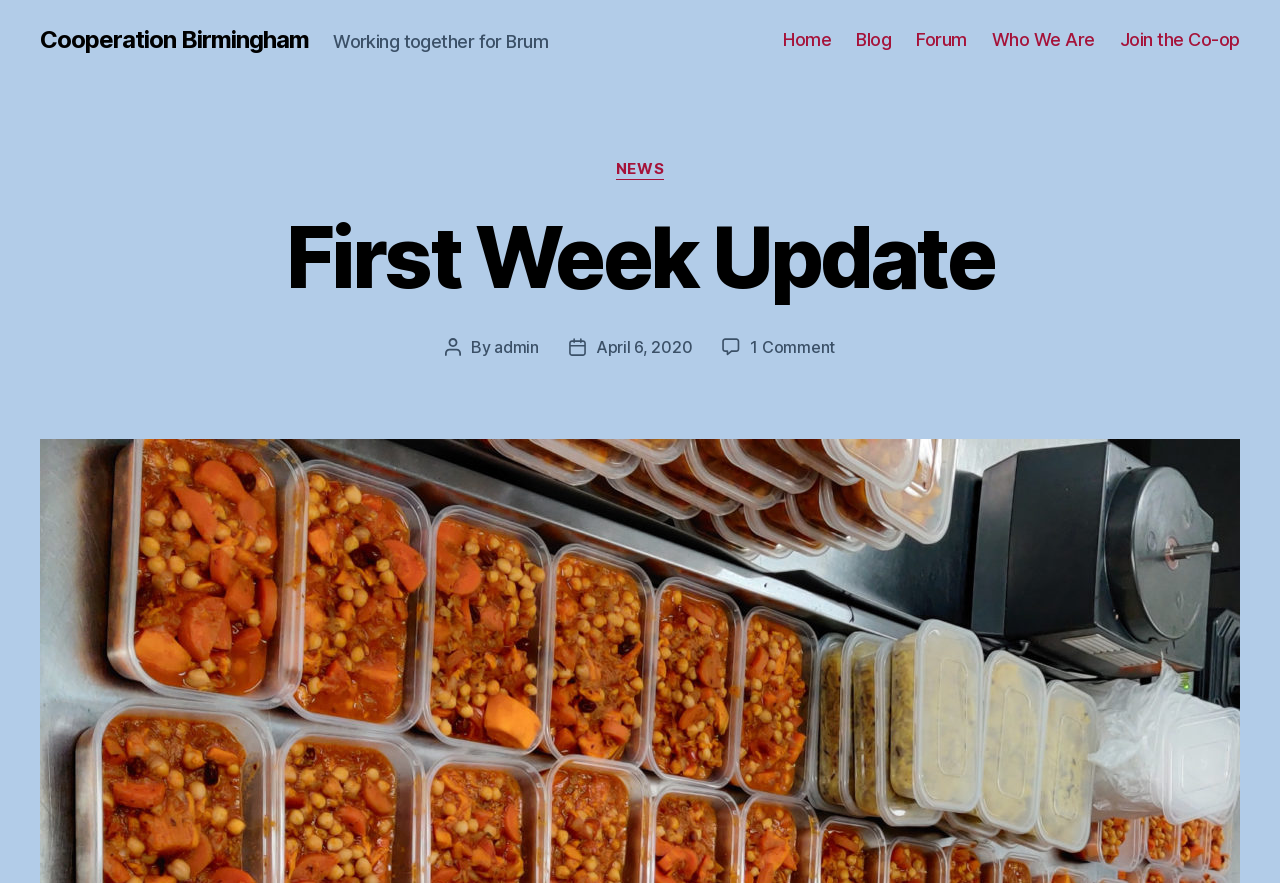Locate the bounding box of the UI element described in the following text: "Calendars".

None